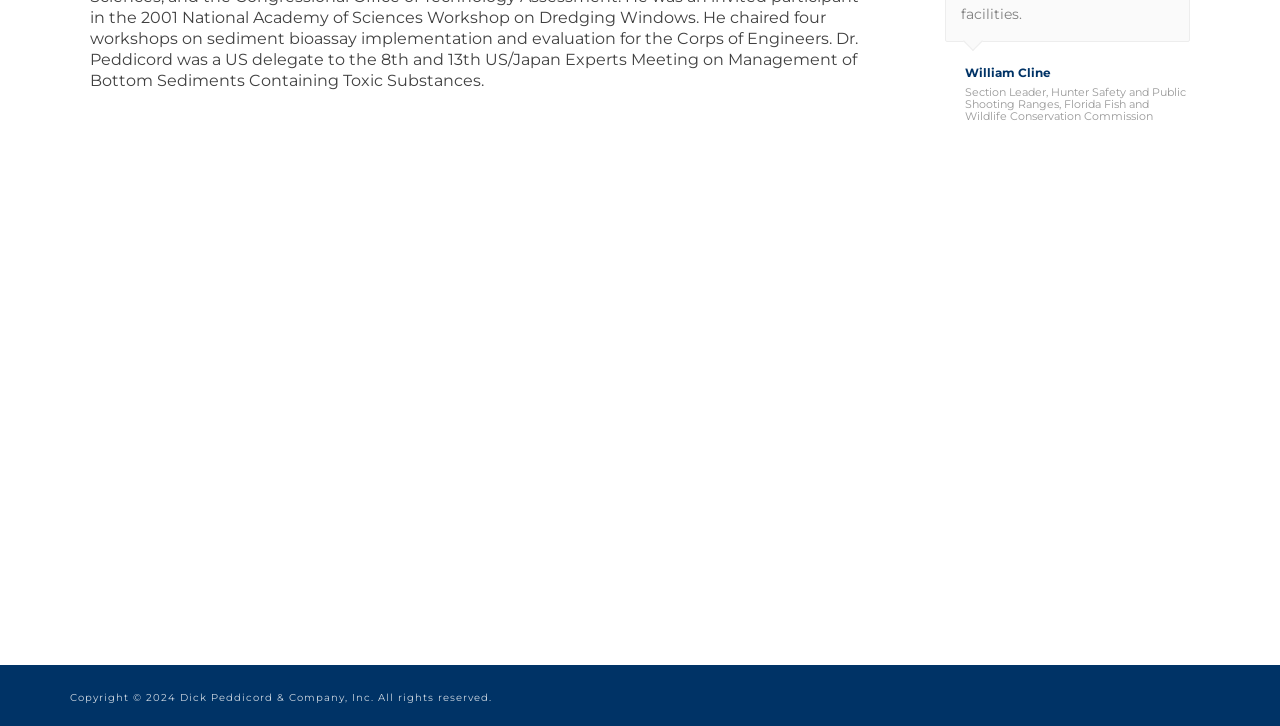Identify the bounding box coordinates for the UI element mentioned here: "George Calcagnini, Esq.". Provide the coordinates as four float values between 0 and 1, i.e., [left, top, right, bottom].

[0.754, 0.284, 0.93, 0.301]